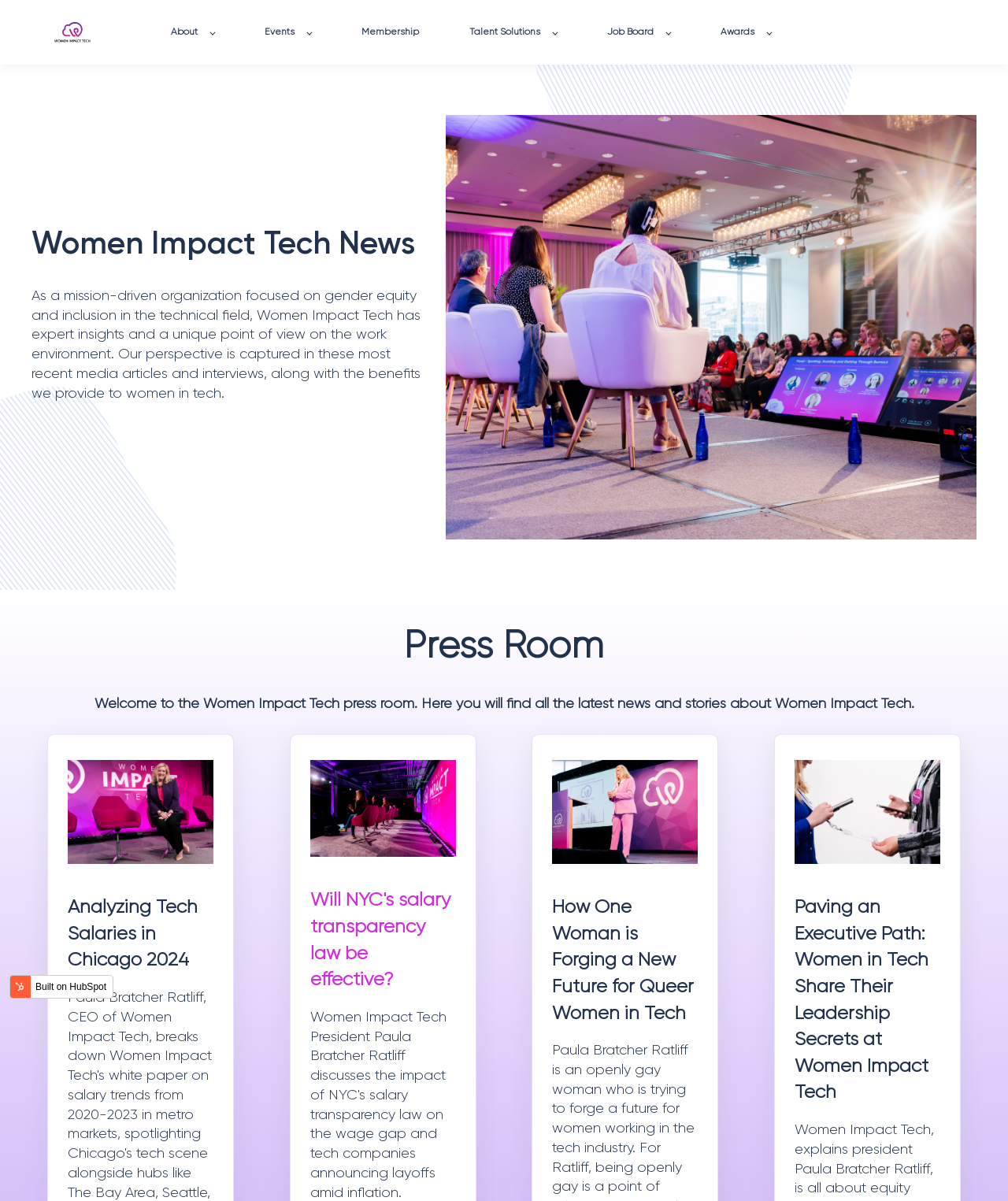Identify the bounding box coordinates of the clickable section necessary to follow the following instruction: "Visit Good Day Chicago". The coordinates should be presented as four float numbers from 0 to 1, i.e., [left, top, right, bottom].

[0.067, 0.632, 0.212, 0.724]